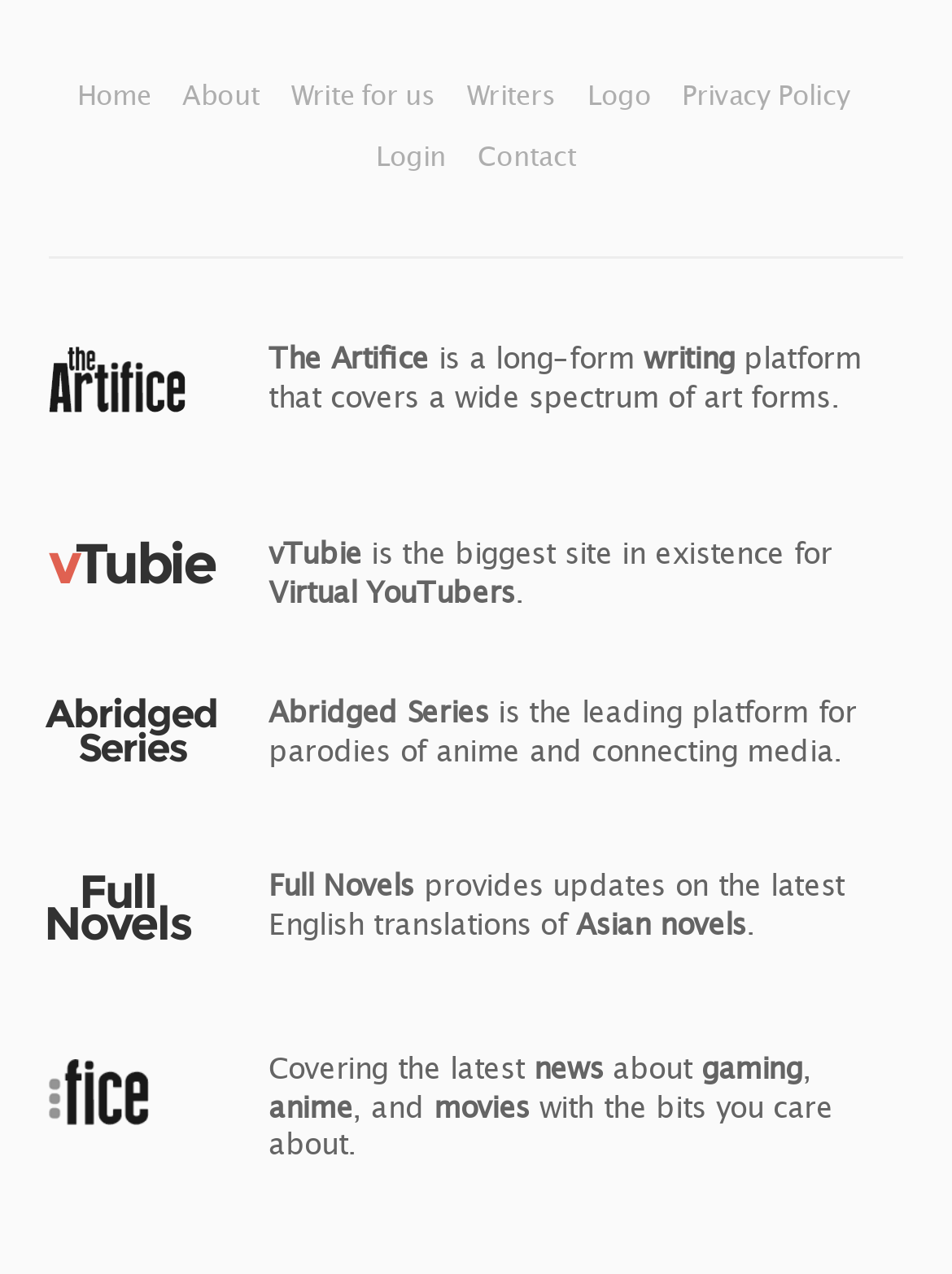Locate the bounding box of the UI element described by: "Create a website for free" in the given webpage screenshot.

None